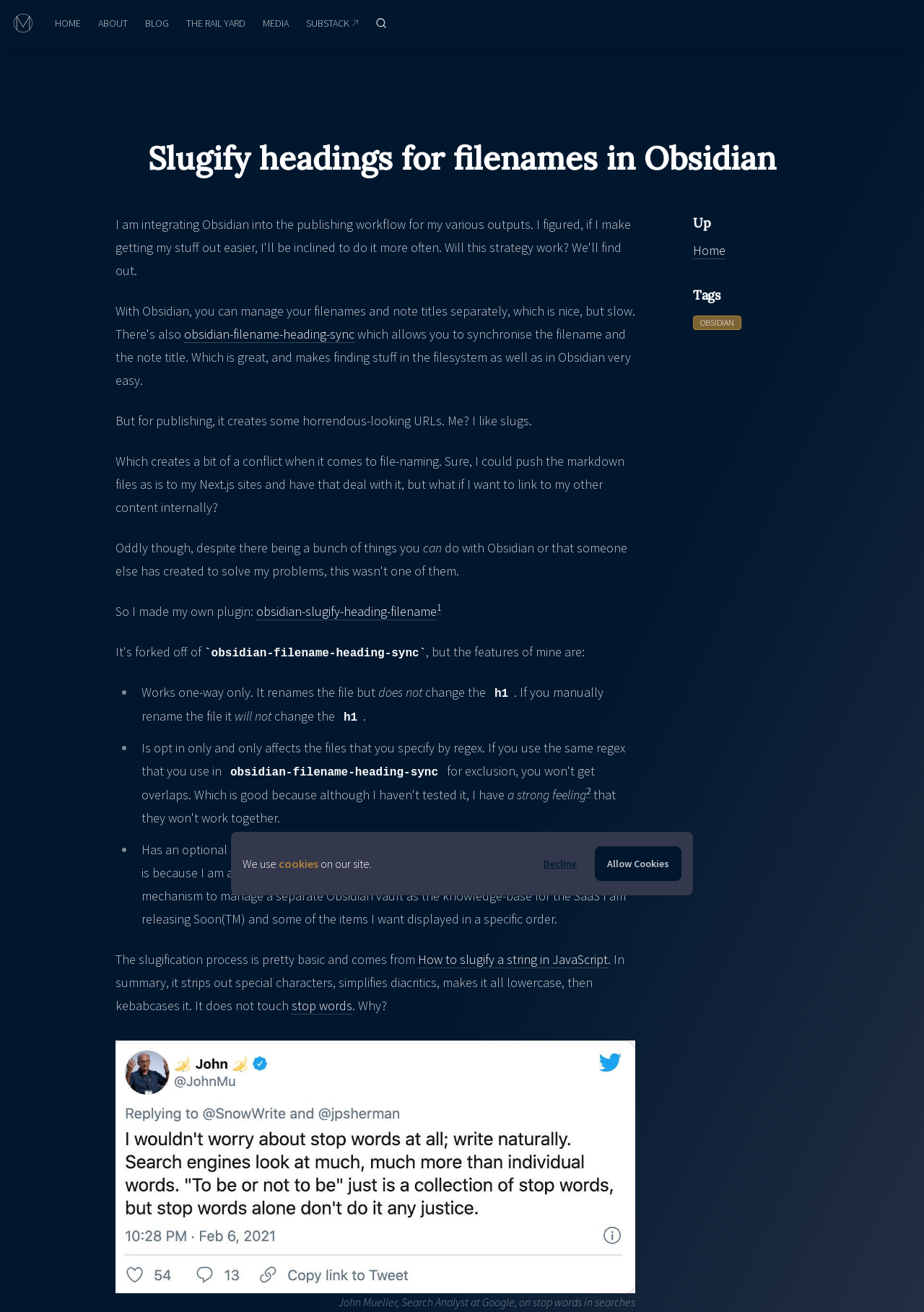Given the element description Allow Cookies, predict the bounding box coordinates for the UI element in the webpage screenshot. The format should be (top-left x, top-left y, bottom-right x, bottom-right y), and the values should be between 0 and 1.

[0.644, 0.645, 0.738, 0.671]